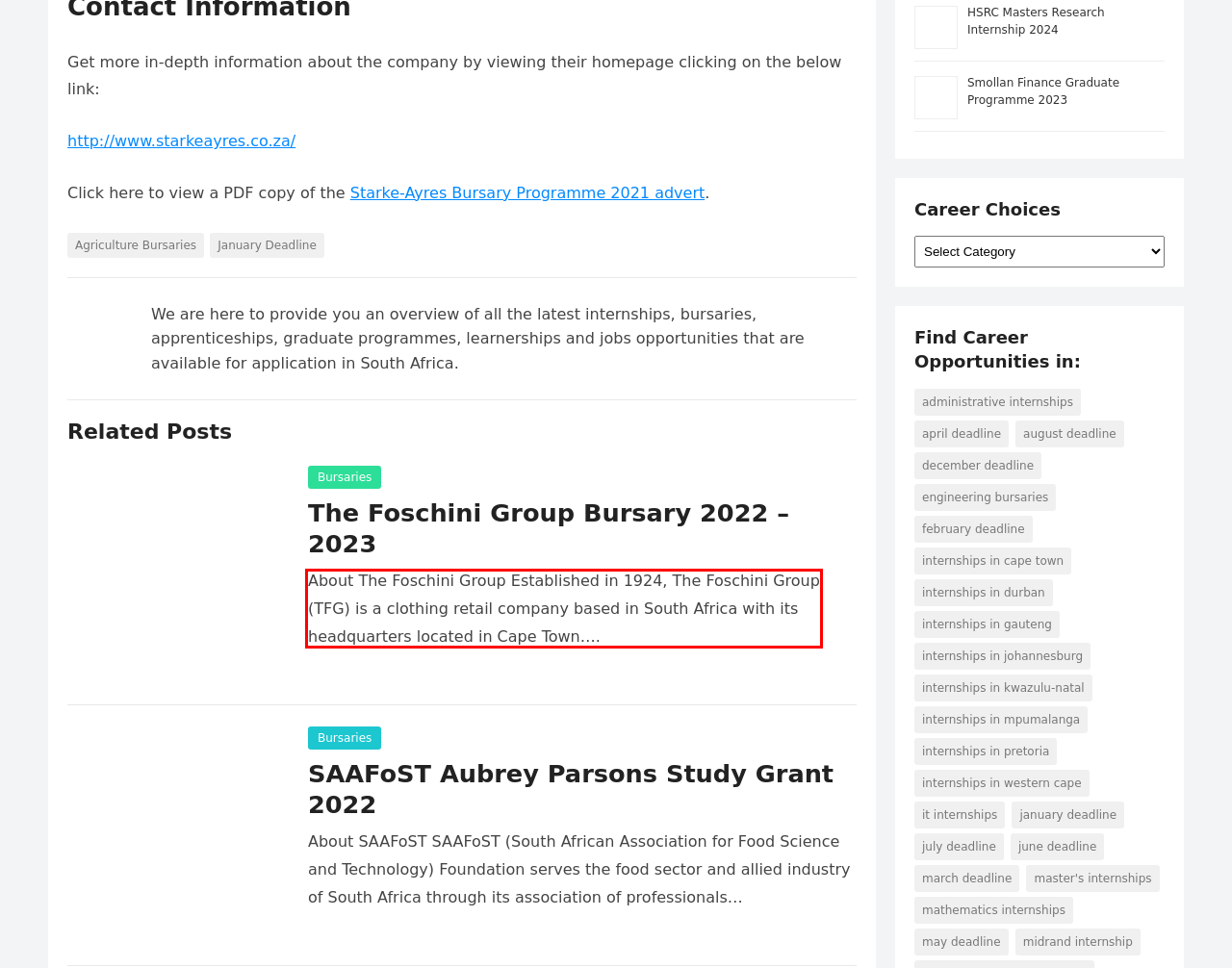Given a webpage screenshot, locate the red bounding box and extract the text content found inside it.

About The Foschini Group Established in 1924, The Foschini Group (TFG) is a clothing retail company based in South Africa with its headquarters located in Cape Town….